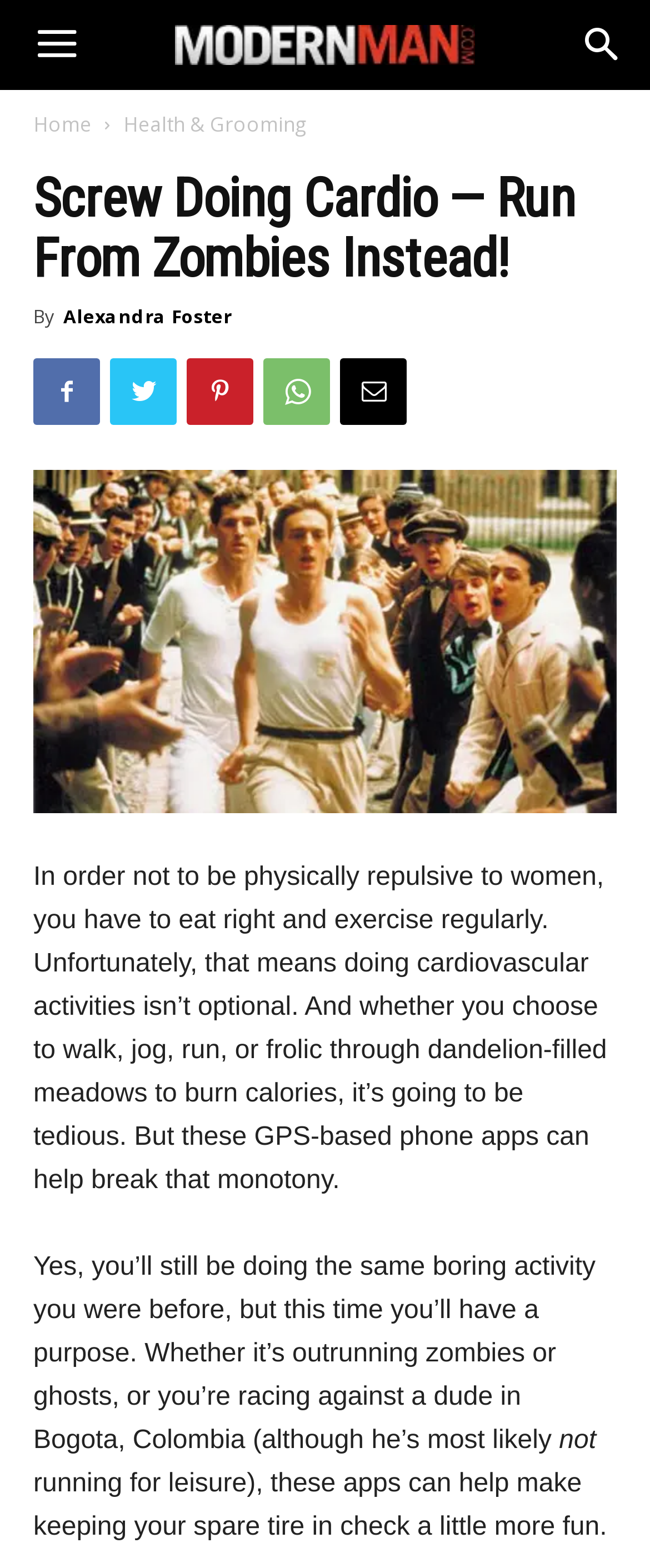Identify the bounding box coordinates of the clickable section necessary to follow the following instruction: "Click the home button". The coordinates should be presented as four float numbers from 0 to 1, i.e., [left, top, right, bottom].

[0.051, 0.07, 0.141, 0.088]